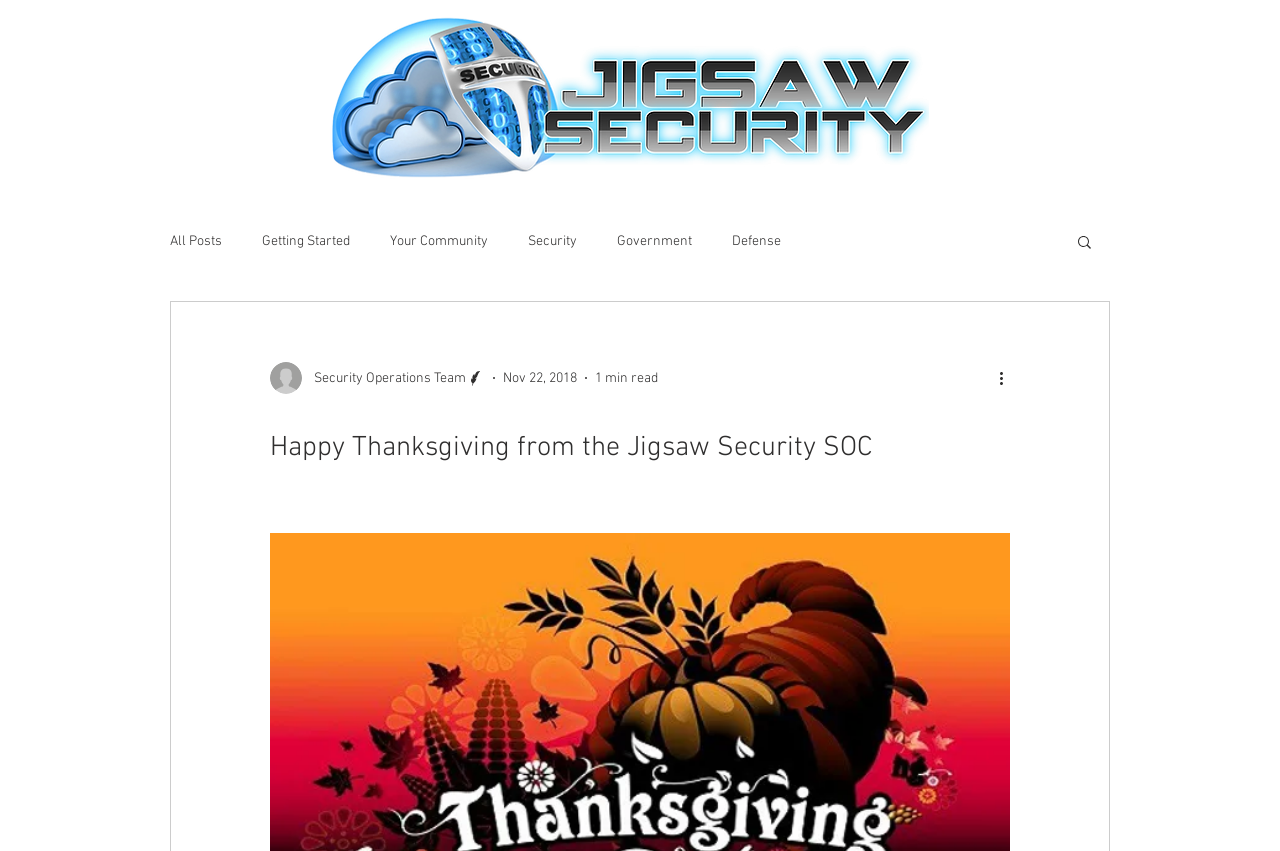Extract the bounding box coordinates for the HTML element that matches this description: "Getting Started". The coordinates should be four float numbers between 0 and 1, i.e., [left, top, right, bottom].

[0.205, 0.273, 0.273, 0.293]